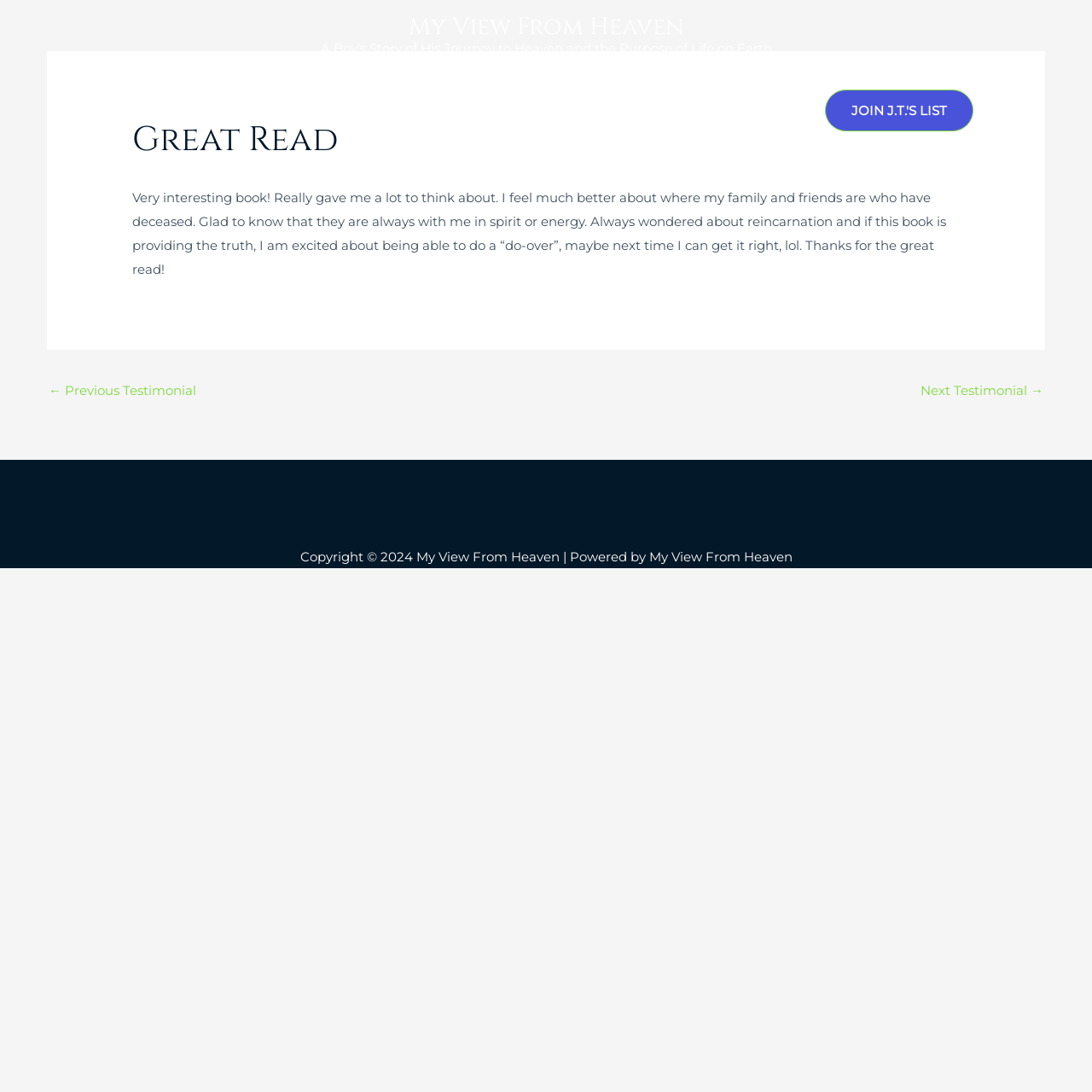Determine the bounding box coordinates for the UI element with the following description: "PRIVACY POLICY". The coordinates should be four float numbers between 0 and 1, represented as [left, top, right, bottom].

None